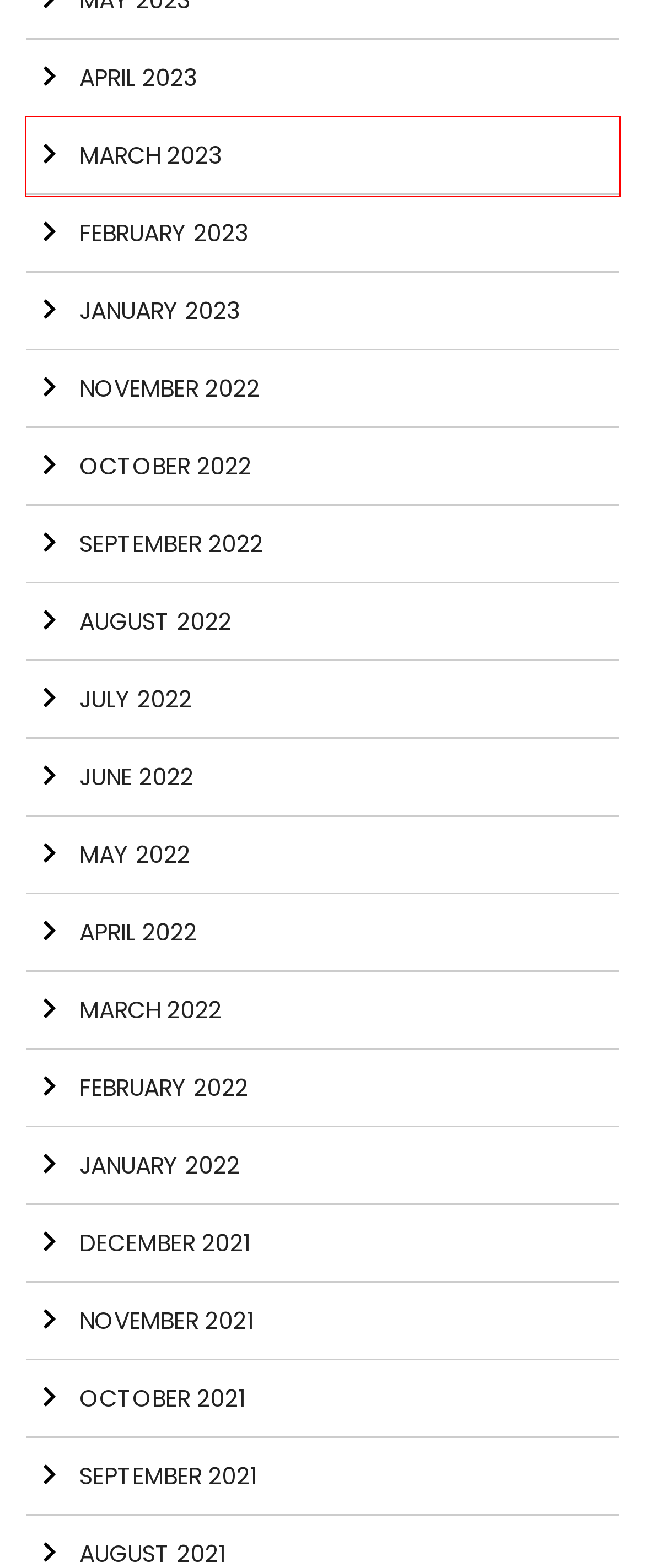You have a screenshot of a webpage with a red bounding box around an element. Select the webpage description that best matches the new webpage after clicking the element within the red bounding box. Here are the descriptions:
A. Berks County Real Estate Experts - Blog Archive: February, 2022
B. Berks County Real Estate Experts - Blog Archive: March, 2022
C. Berks County Real Estate Experts - Blog Archive: March, 2023
D. Berks County Real Estate Experts - Blog Archive: January, 2022
E. Berks County Real Estate Experts - Blog Archive: October, 2021
F. Berks County Real Estate Experts - Blog Archive: October, 2022
G. Berks County Real Estate Experts - Blog Archive: September, 2022
H. Berks County Real Estate Experts - Blog Archive: November, 2022

C